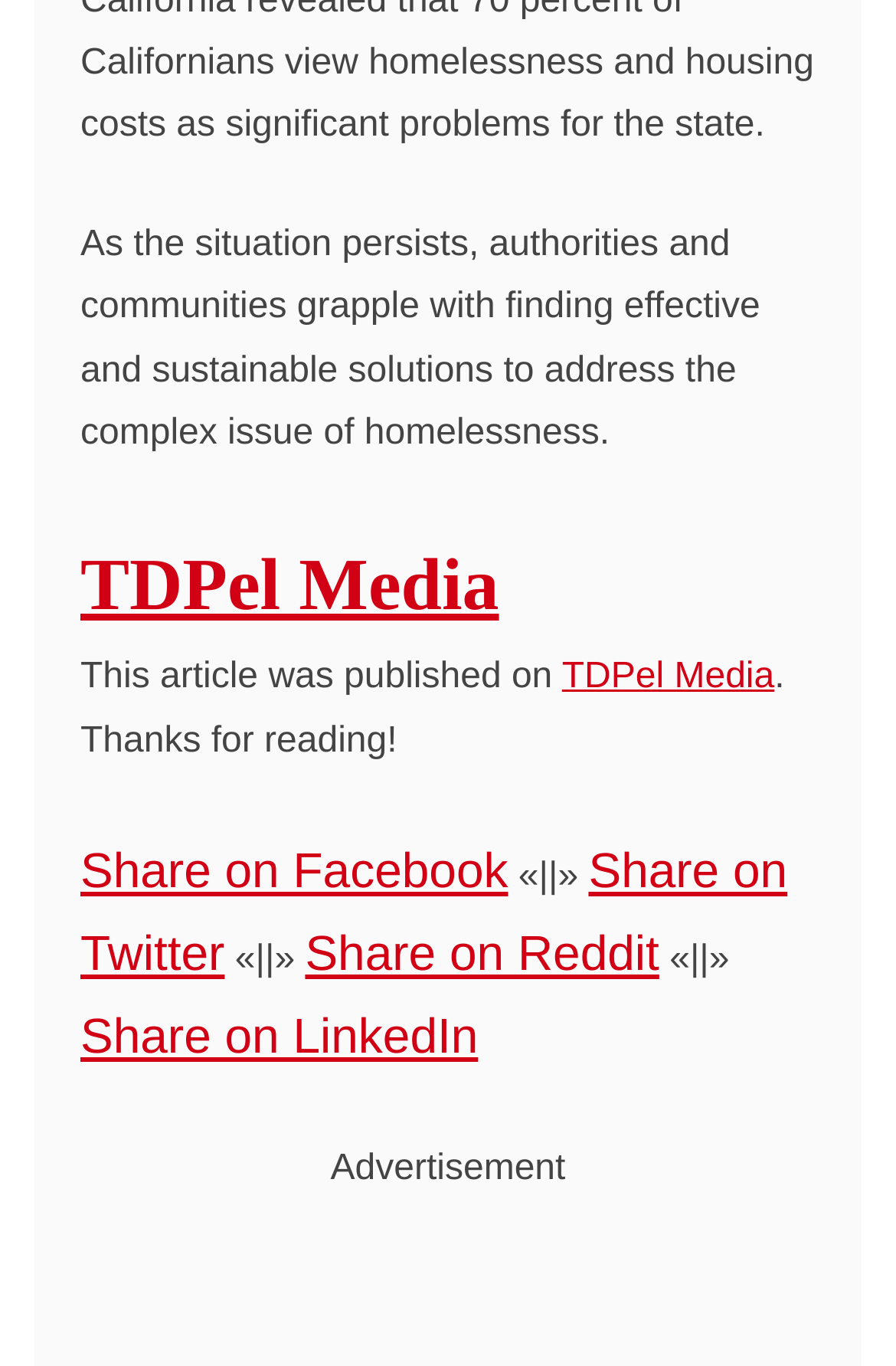What is the topic of the article?
Answer the question with a single word or phrase, referring to the image.

Homelessness